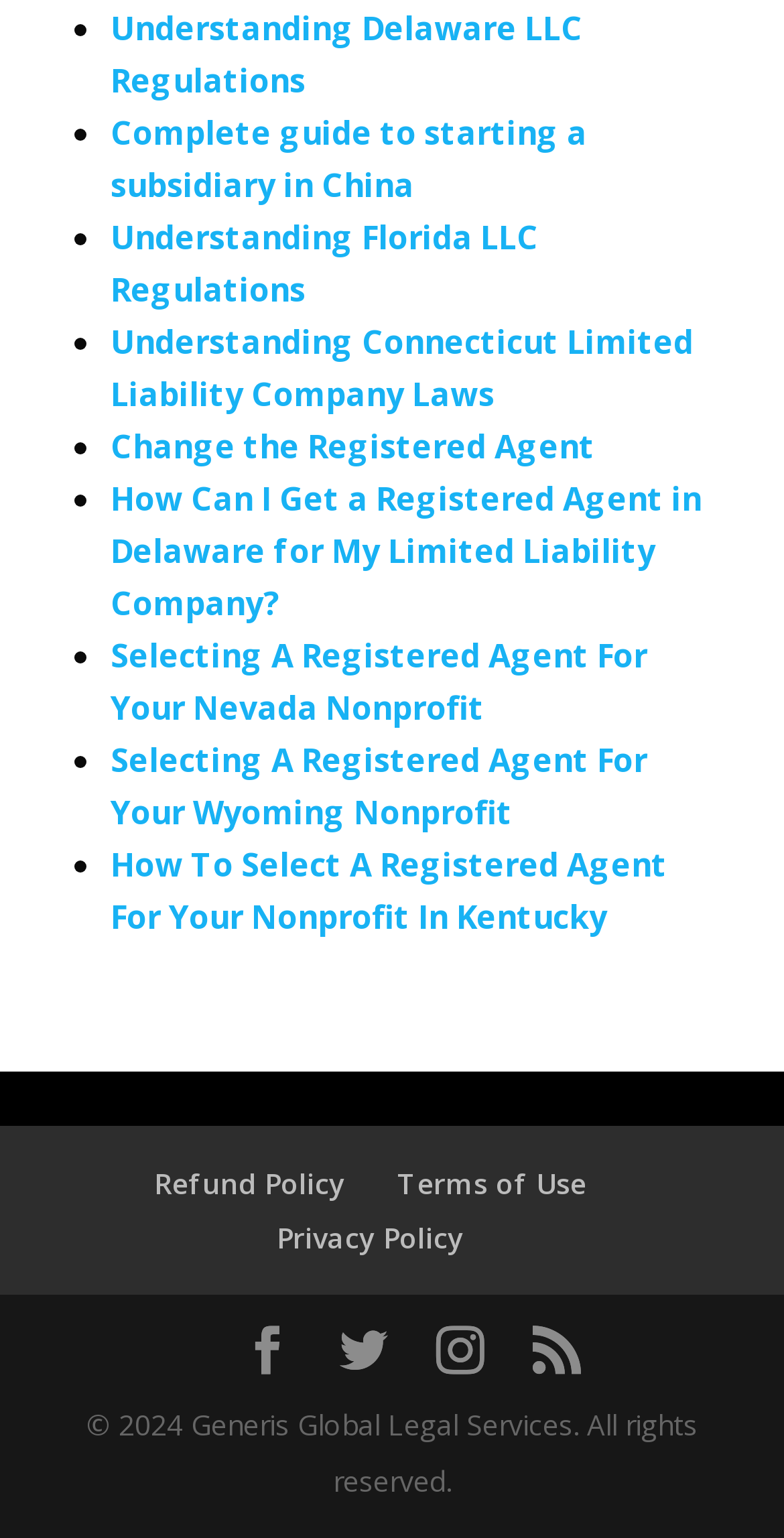Identify the bounding box coordinates of the part that should be clicked to carry out this instruction: "Learn about starting a subsidiary in China".

[0.141, 0.072, 0.749, 0.134]